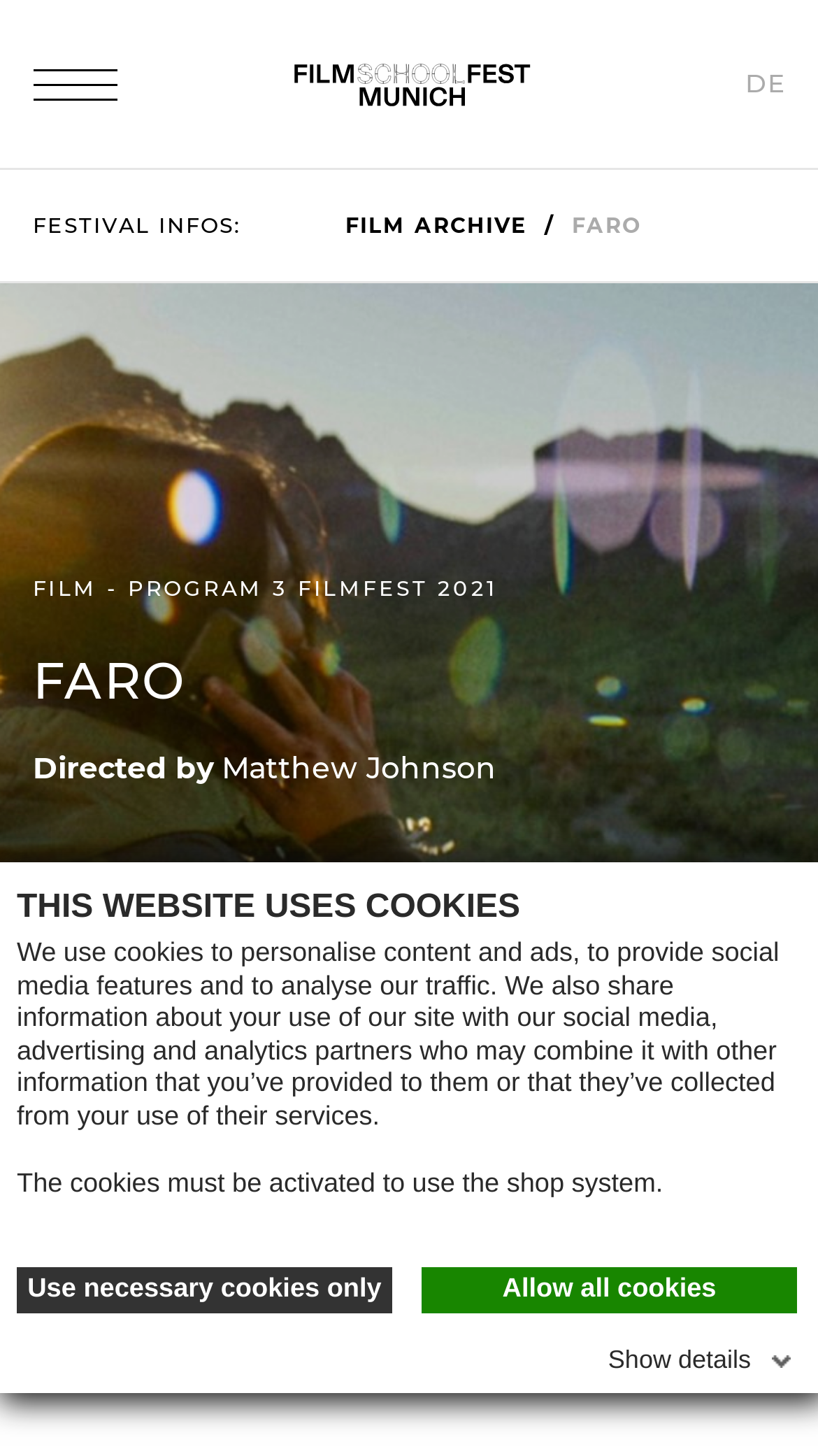Who is the director of the film?
Based on the visual, give a brief answer using one word or a short phrase.

Matthew Johnson